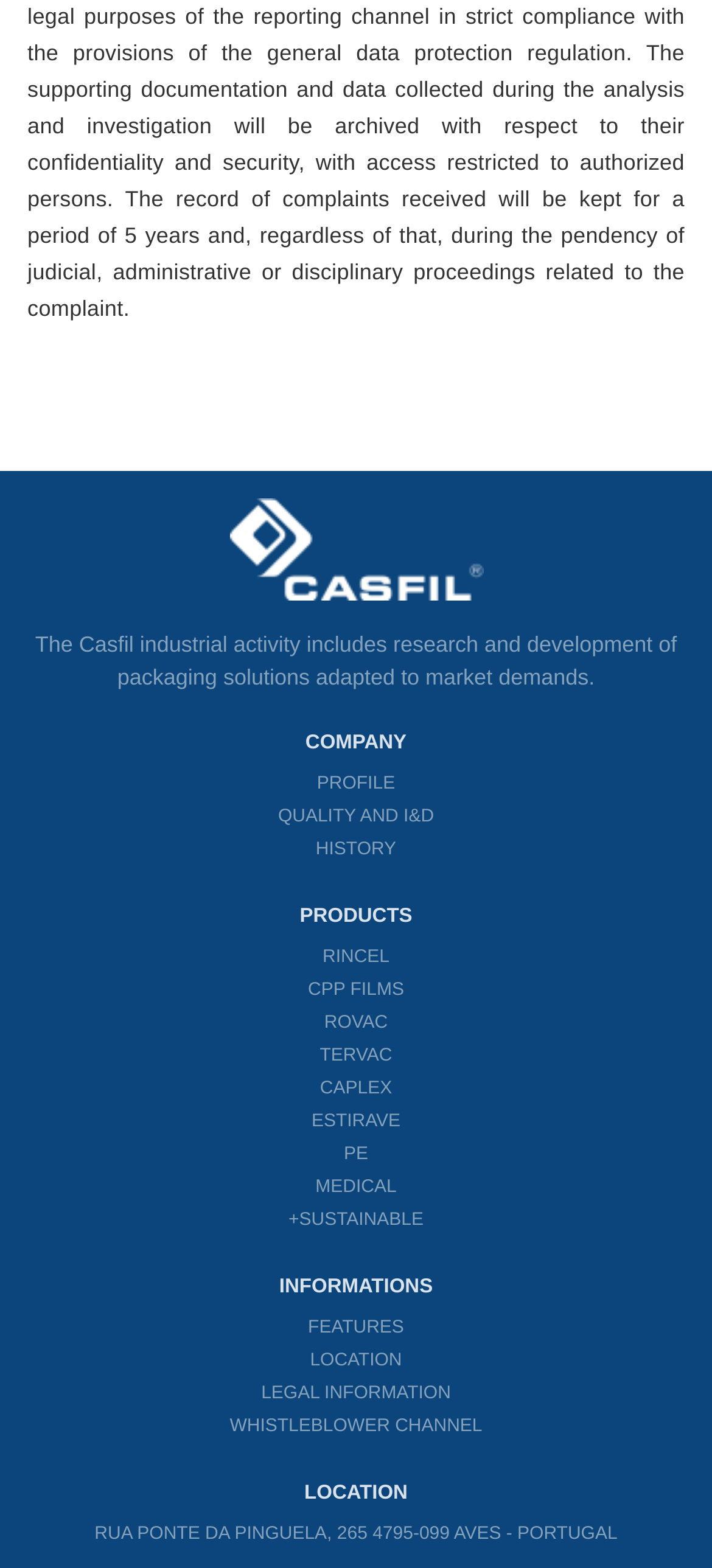Based on the element description: "portugalcoin portugalcoin", identify the bounding box coordinates for this UI element. The coordinates must be four float numbers between 0 and 1, listed as [left, top, right, bottom].

None